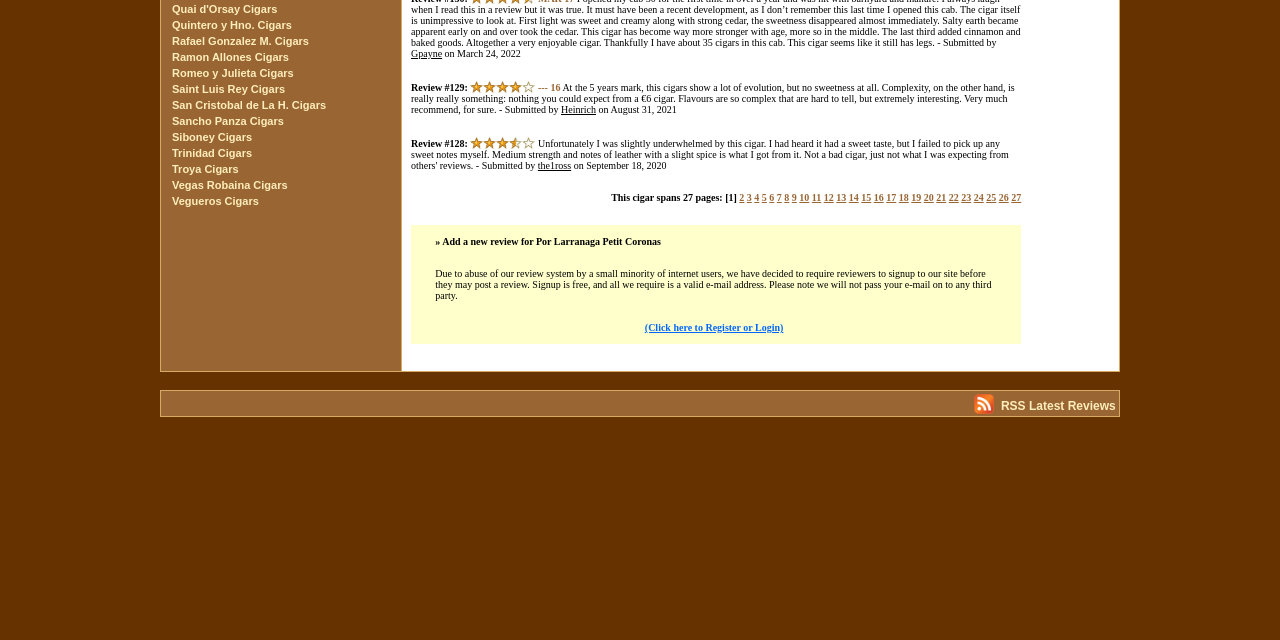Provide the bounding box coordinates for the UI element described in this sentence: "Saint Luis Rey Cigars". The coordinates should be four float values between 0 and 1, i.e., [left, top, right, bottom].

[0.134, 0.13, 0.223, 0.148]